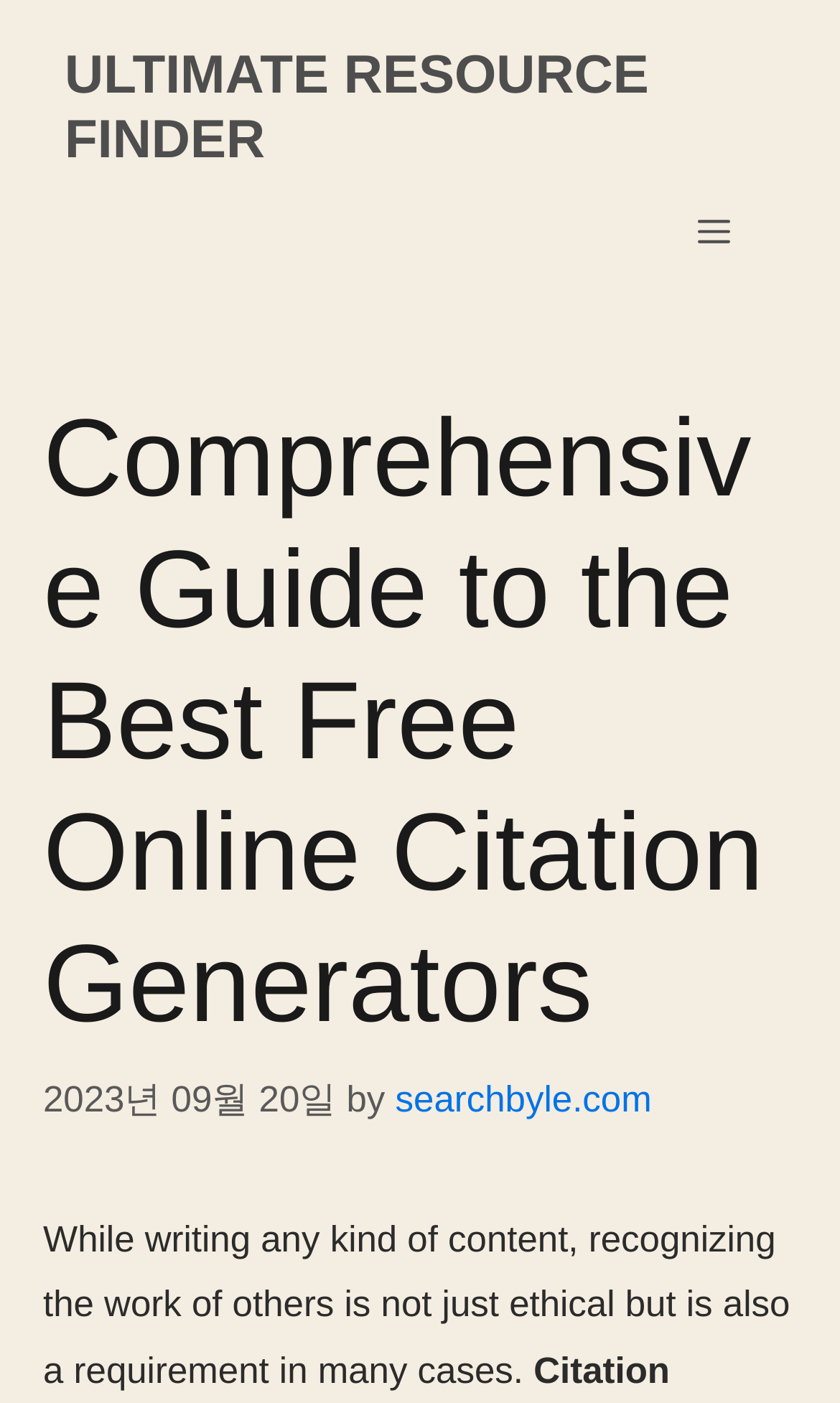Answer the question in a single word or phrase:
What is the type of content on this webpage?

Guide